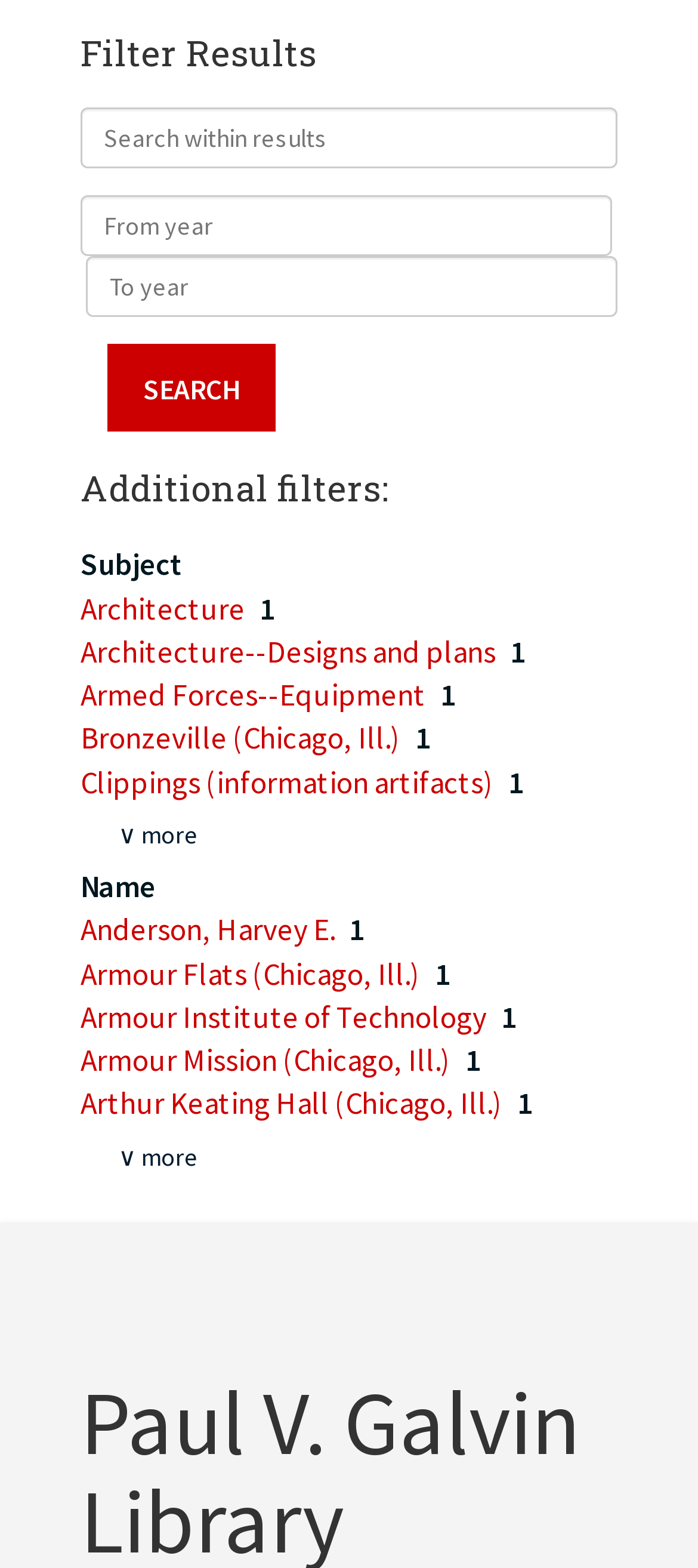Determine the bounding box coordinates of the clickable region to follow the instruction: "View more filters".

[0.169, 0.522, 0.285, 0.542]